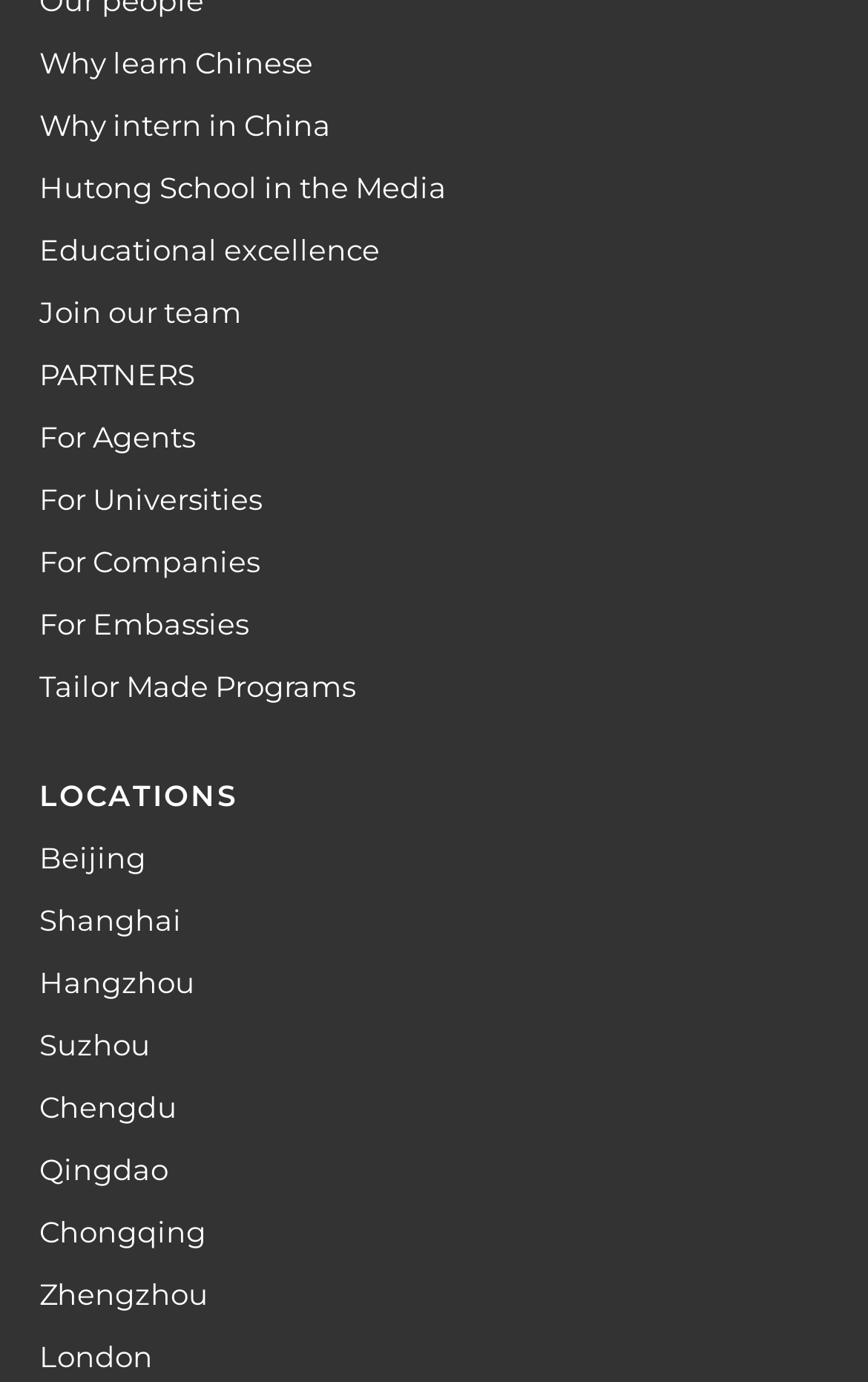Find the bounding box coordinates for the area that should be clicked to accomplish the instruction: "Donate to the organization".

None